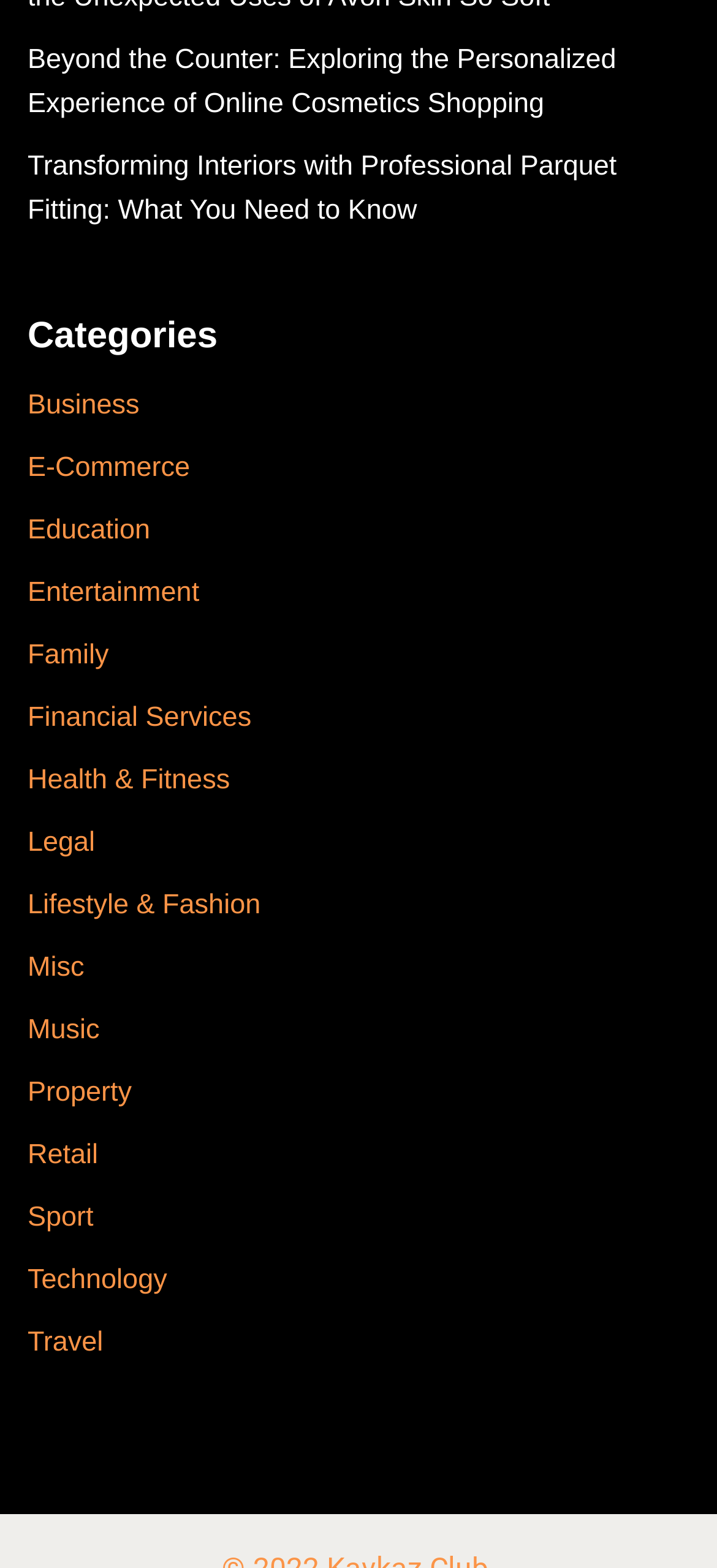Find the bounding box coordinates of the element you need to click on to perform this action: 'browse business category'. The coordinates should be represented by four float values between 0 and 1, in the format [left, top, right, bottom].

[0.038, 0.248, 0.195, 0.268]